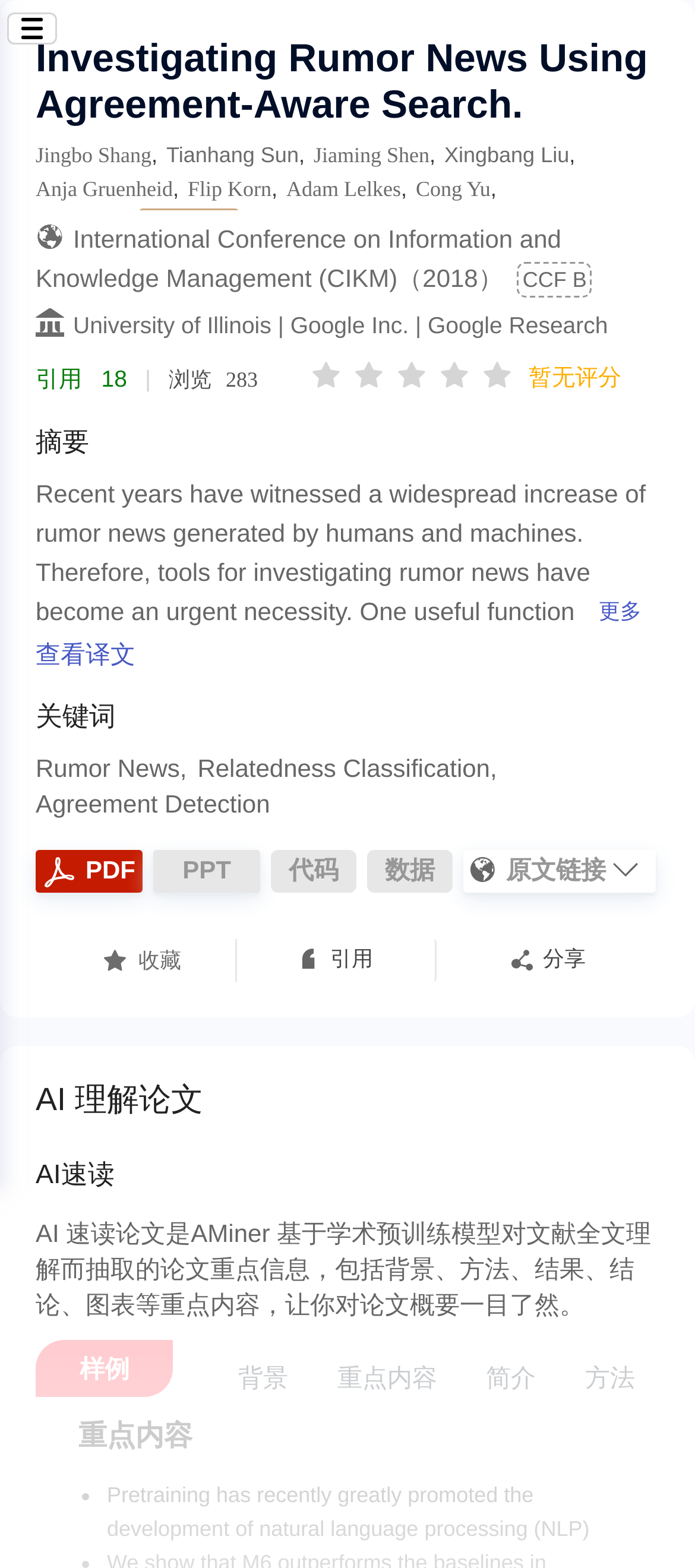For the element described, predict the bounding box coordinates as (top-left x, top-left y, bottom-right x, bottom-right y). All values should be between 0 and 1. Element description: Jingbo Shang

[0.051, 0.089, 0.218, 0.11]